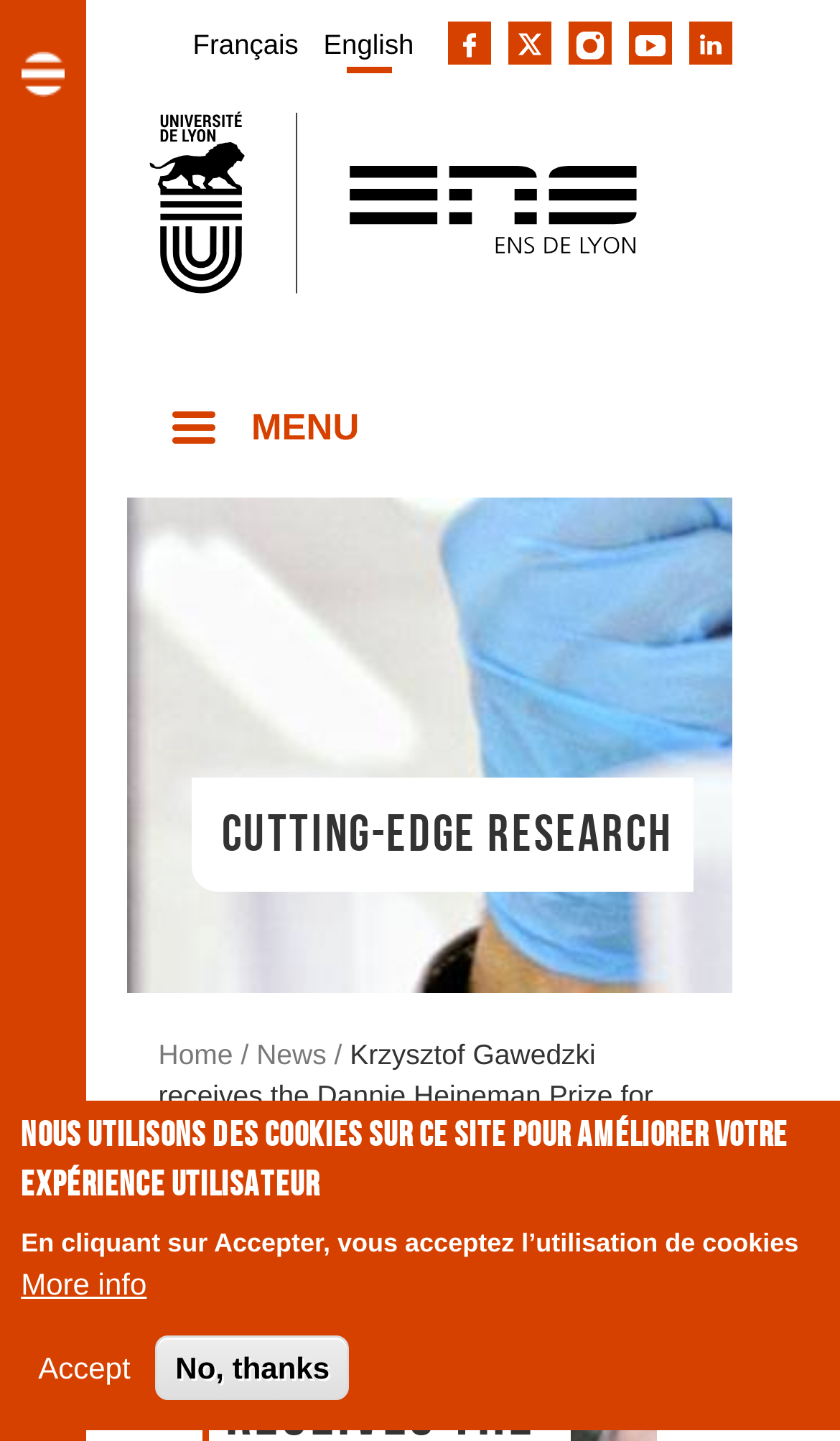Please determine the bounding box coordinates of the element to click on in order to accomplish the following task: "Click the link to skip to main content". Ensure the coordinates are four float numbers ranging from 0 to 1, i.e., [left, top, right, bottom].

[0.474, 0.0, 0.526, 0.004]